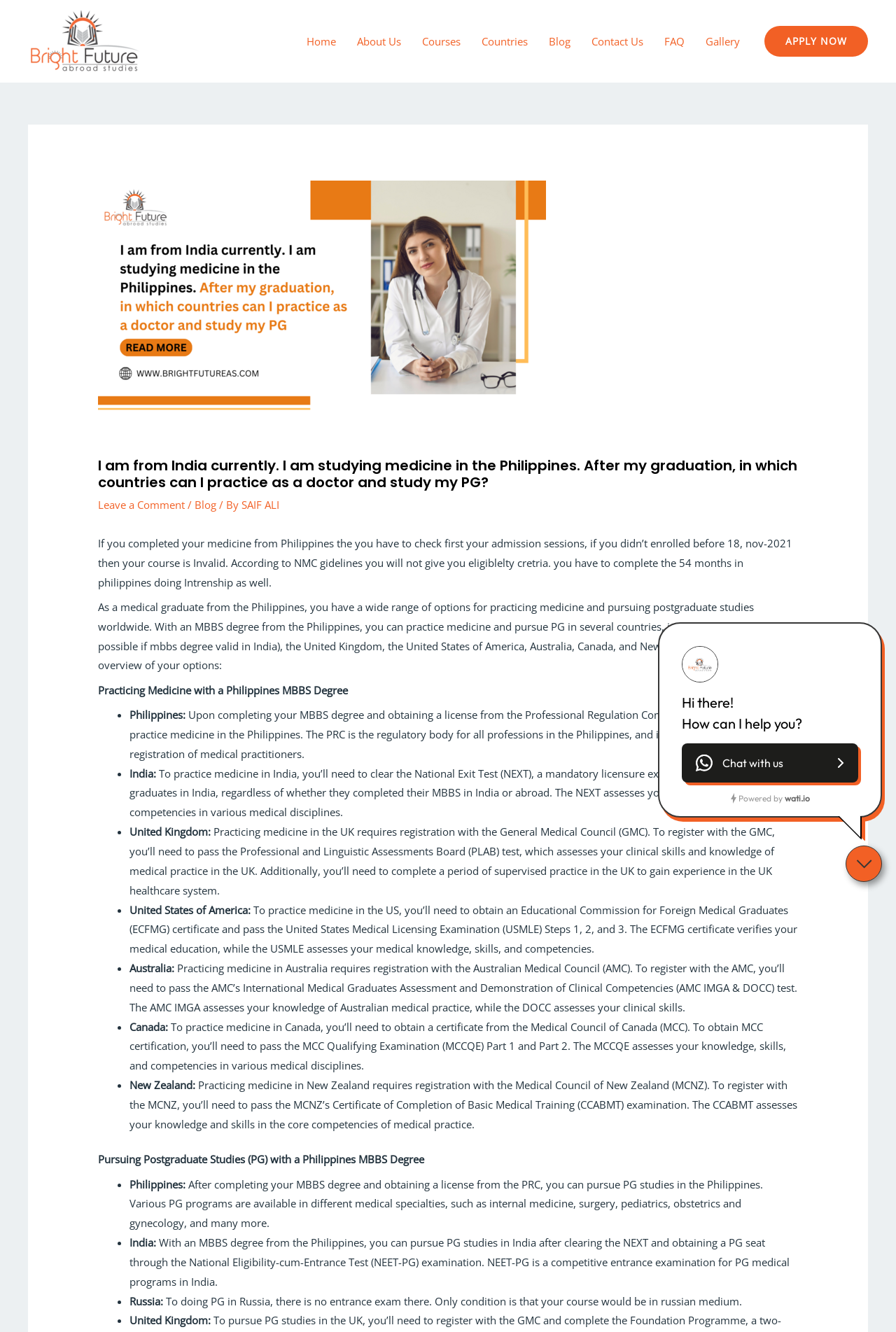What is the requirement to practice medicine in India?
Please give a detailed and elaborate answer to the question based on the image.

According to the webpage, to practice medicine in India, medical graduates from the Philippines need to clear the National Exit Test (NEXT), a mandatory licensure examination for all medical graduates in India, regardless of whether they completed their MBBS in India or abroad.